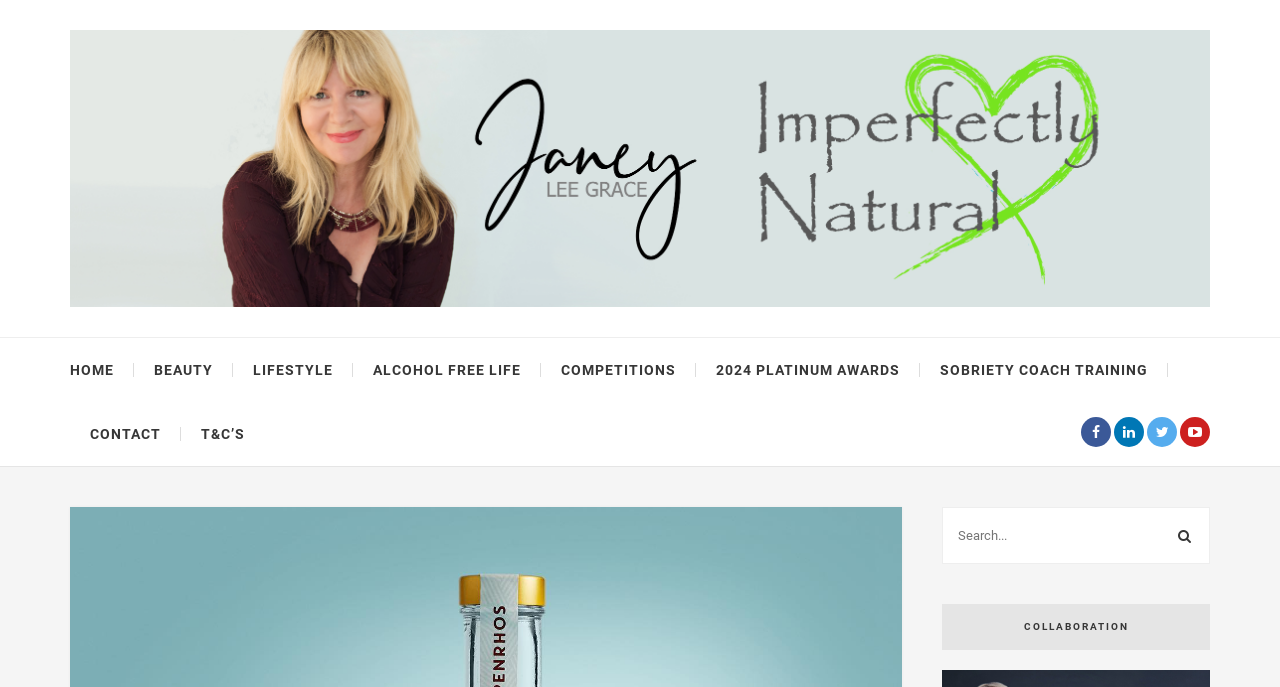Please identify the bounding box coordinates of the clickable area that will fulfill the following instruction: "search for something". The coordinates should be in the format of four float numbers between 0 and 1, i.e., [left, top, right, bottom].

[0.749, 0.762, 0.933, 0.798]